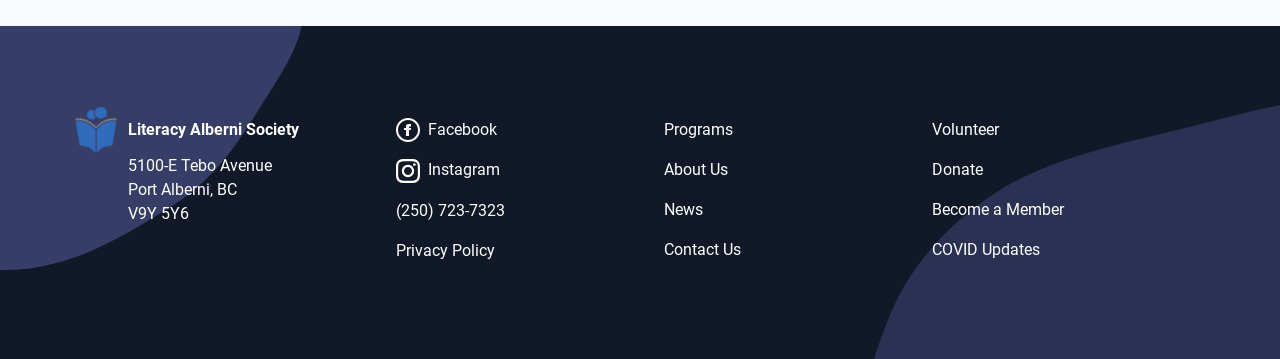Identify the bounding box coordinates of the clickable section necessary to follow the following instruction: "contact us". The coordinates should be presented as four float numbers from 0 to 1, i.e., [left, top, right, bottom].

[0.519, 0.667, 0.579, 0.72]